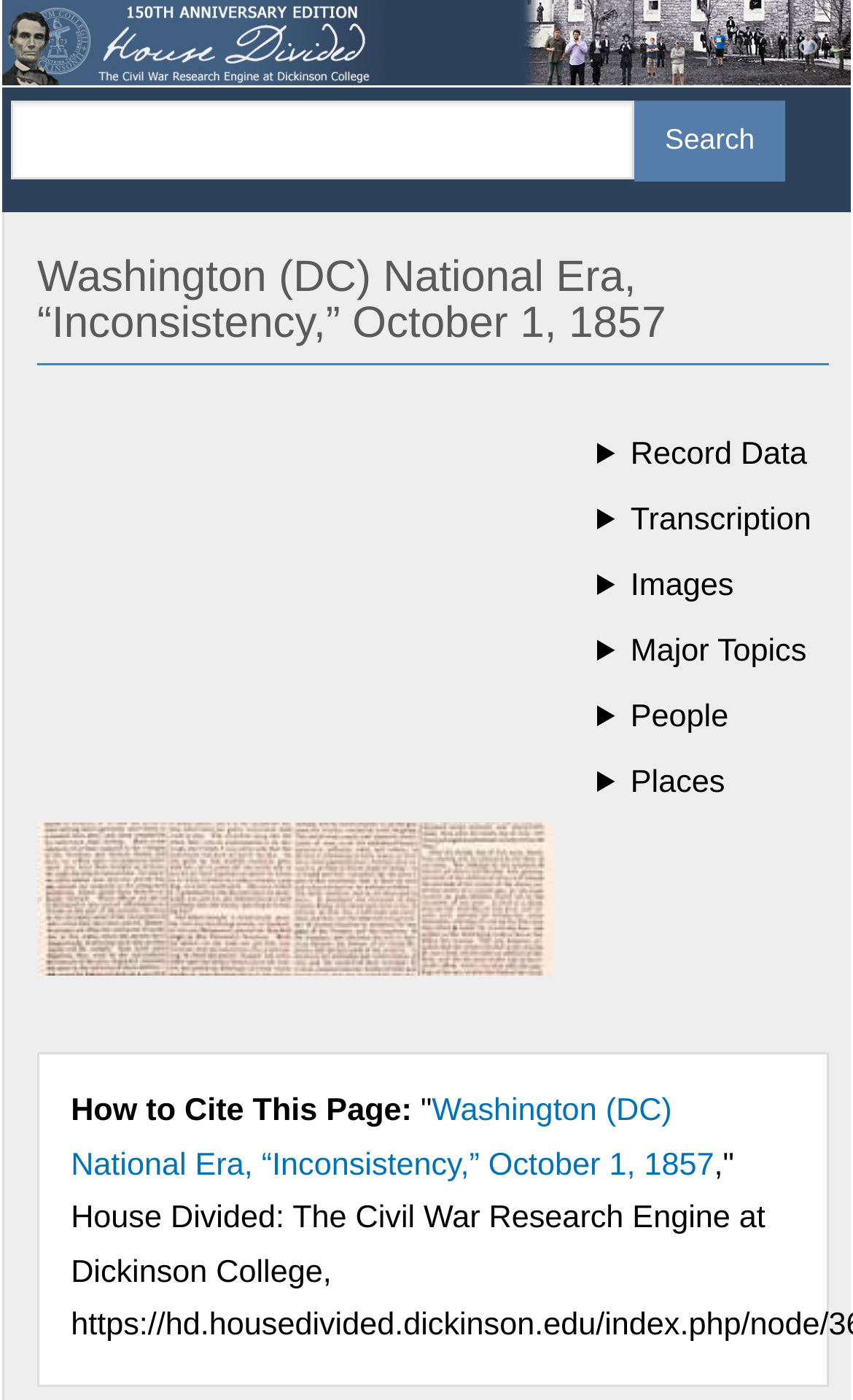Answer the question with a brief word or phrase:
What is the name of the newspaper?

Washington (DC) National Era